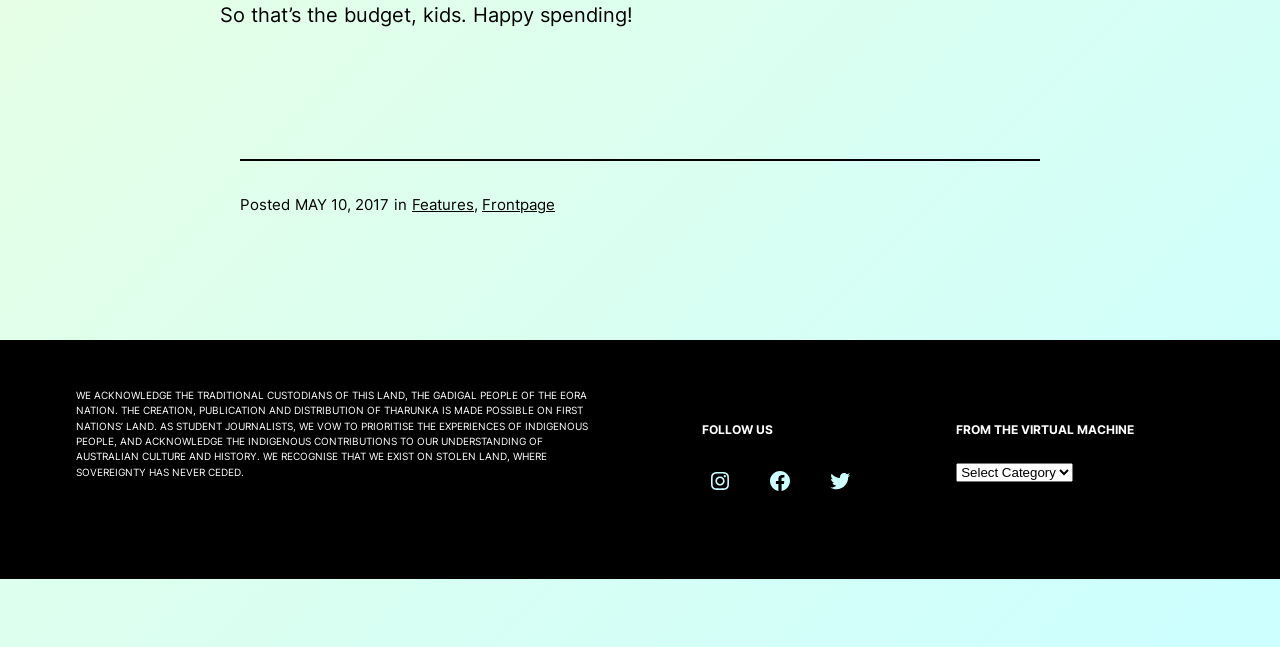Analyze the image and give a detailed response to the question:
What is the name of the nation mentioned?

I found the name of the nation mentioned by reading the static text element that acknowledges the traditional custodians of the land, which mentions the 'Gadigal people of the Eora Nation'.